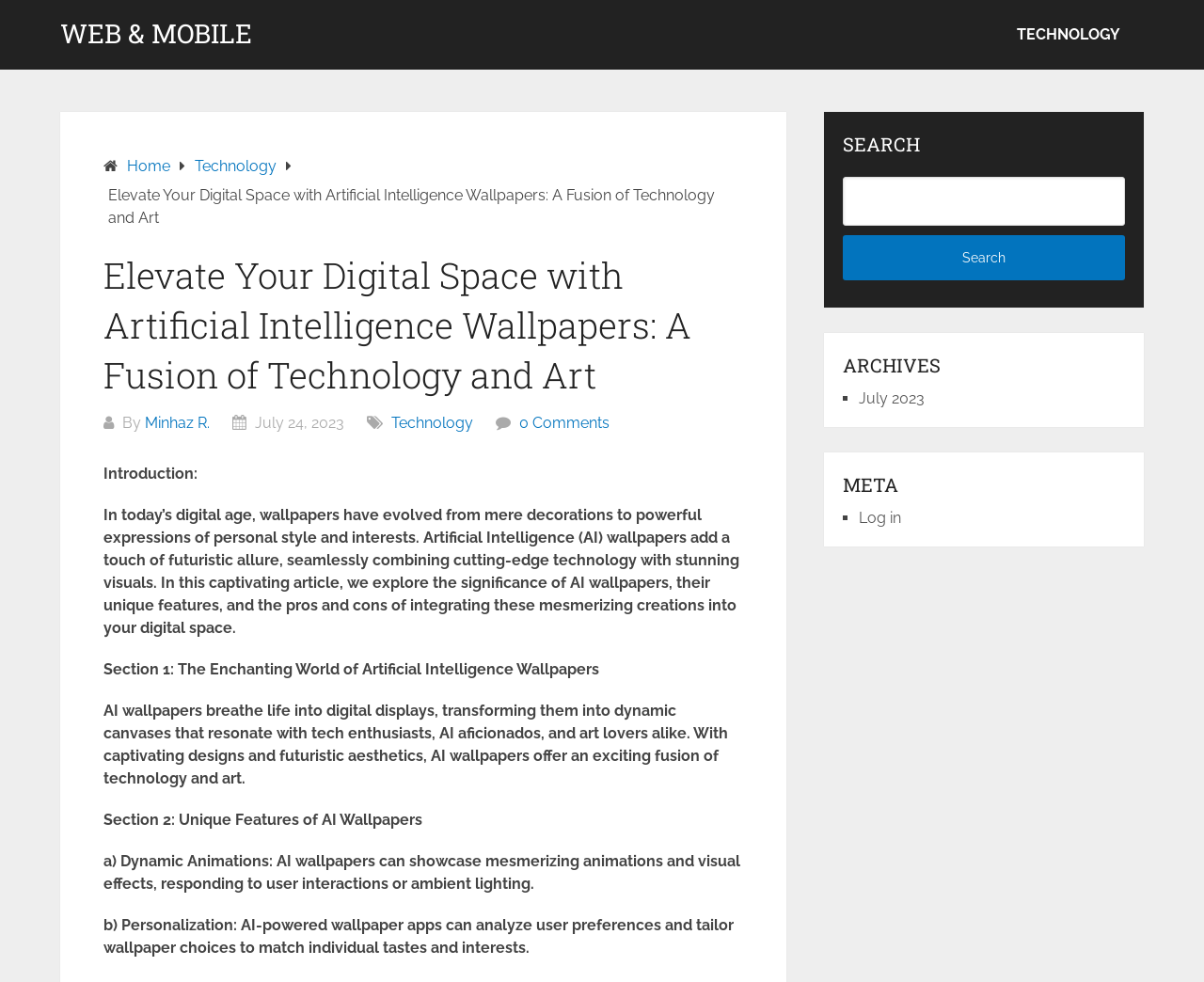What is the author's name of the article?
Provide a detailed answer to the question using information from the image.

The author's name is mentioned in the article as 'Minhaz R.', which is a link, indicating that it might be a profile or a page related to the author.